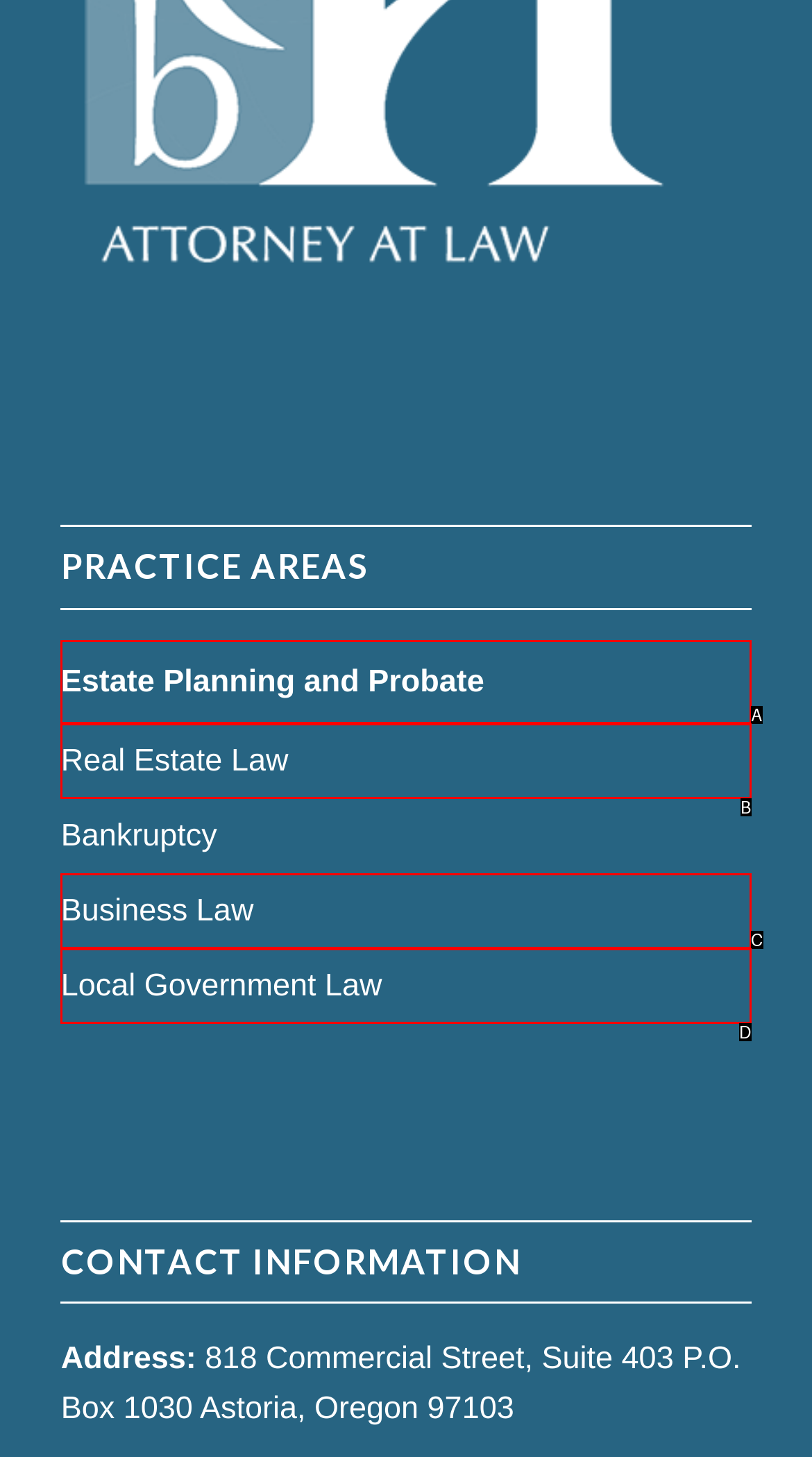Select the appropriate option that fits: Local Government Law
Reply with the letter of the correct choice.

D